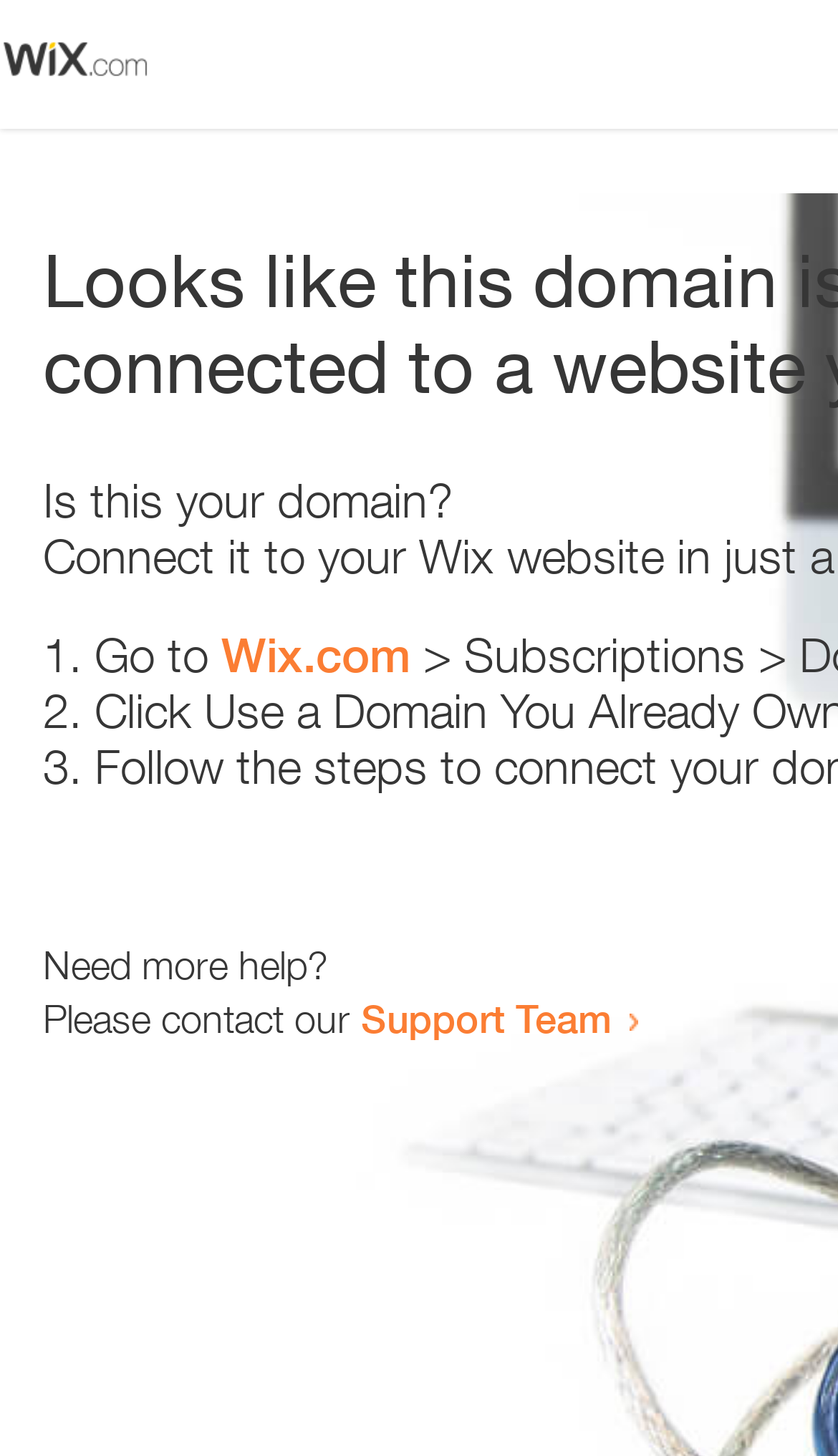Provide the bounding box coordinates of the HTML element this sentence describes: "Wix.com".

[0.264, 0.431, 0.49, 0.469]